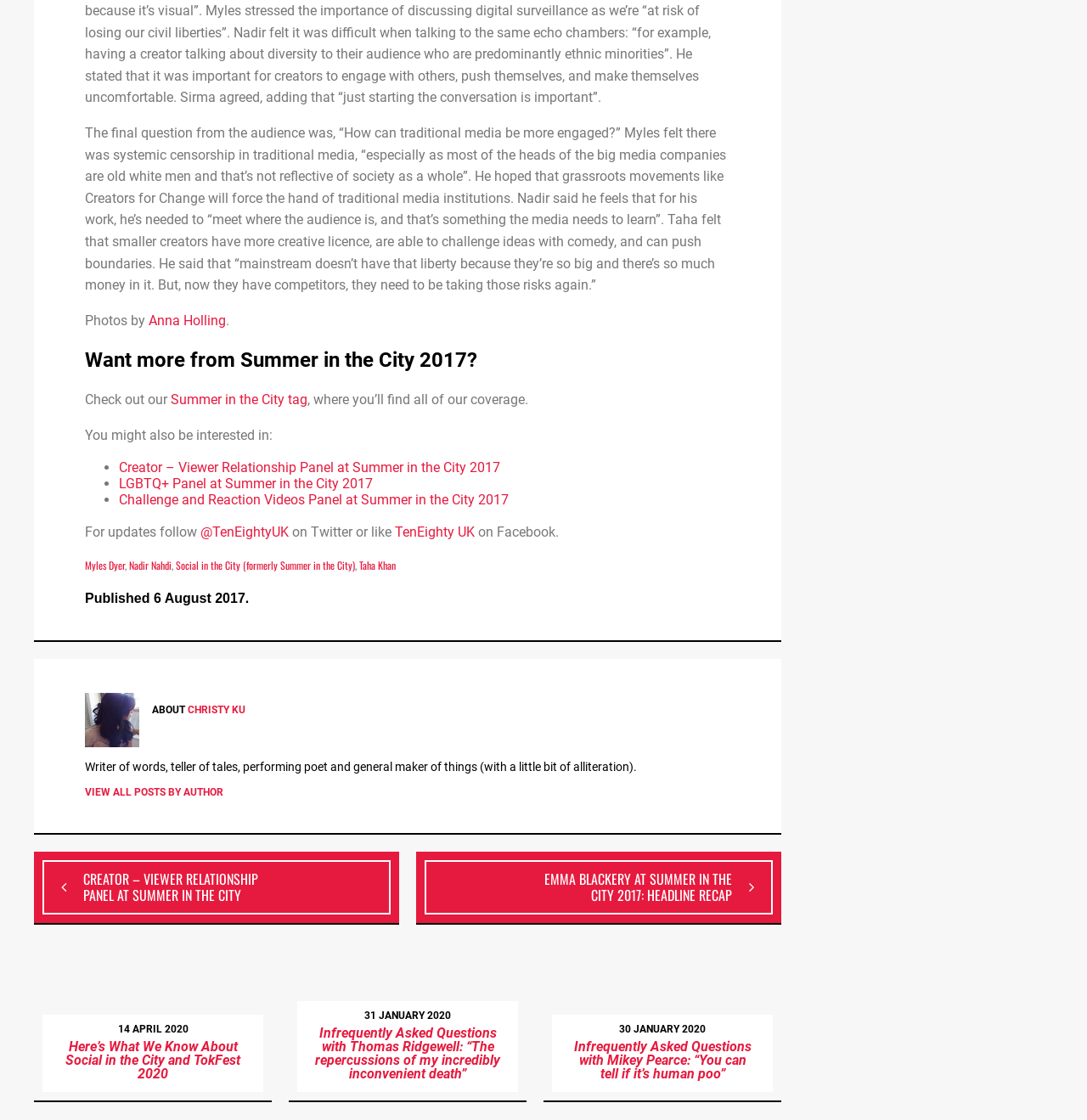Find the bounding box coordinates of the UI element according to this description: "Christy Ku".

[0.173, 0.629, 0.226, 0.639]